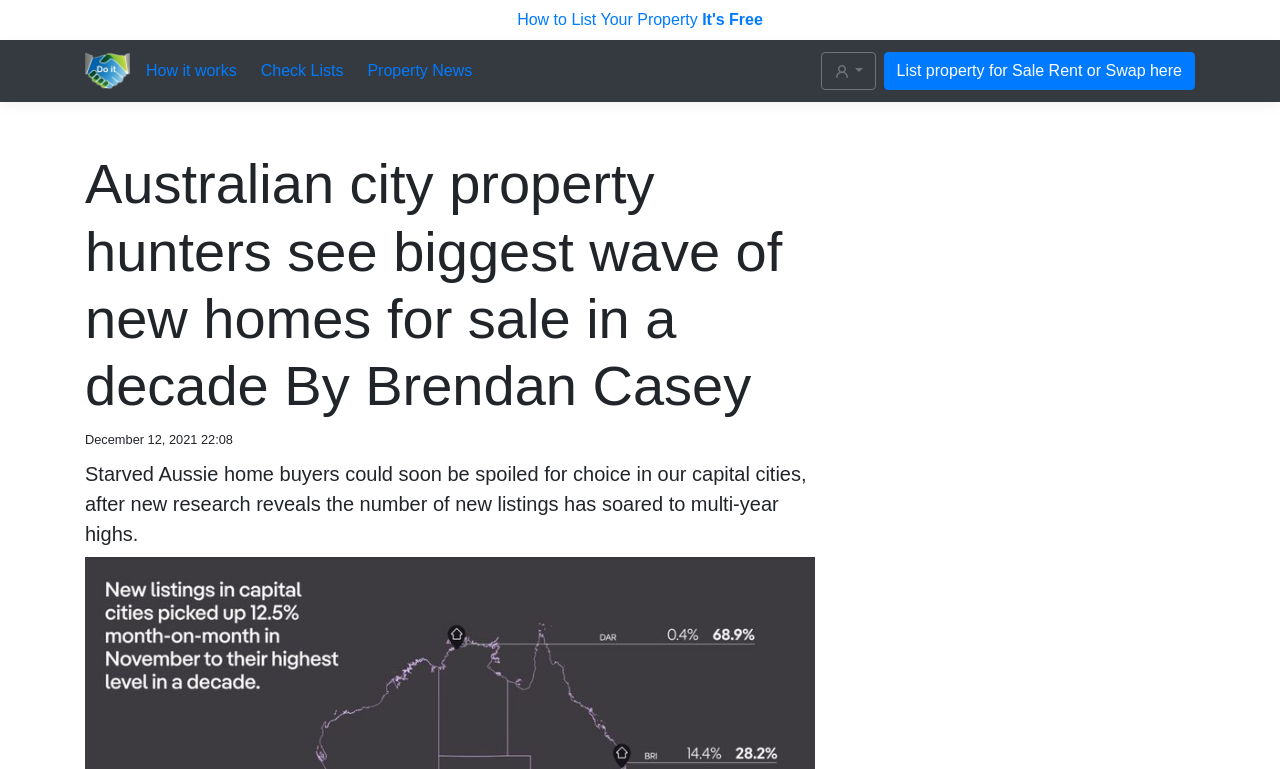Who is the author of the article?
Using the information from the image, give a concise answer in one word or a short phrase.

Brendan Casey